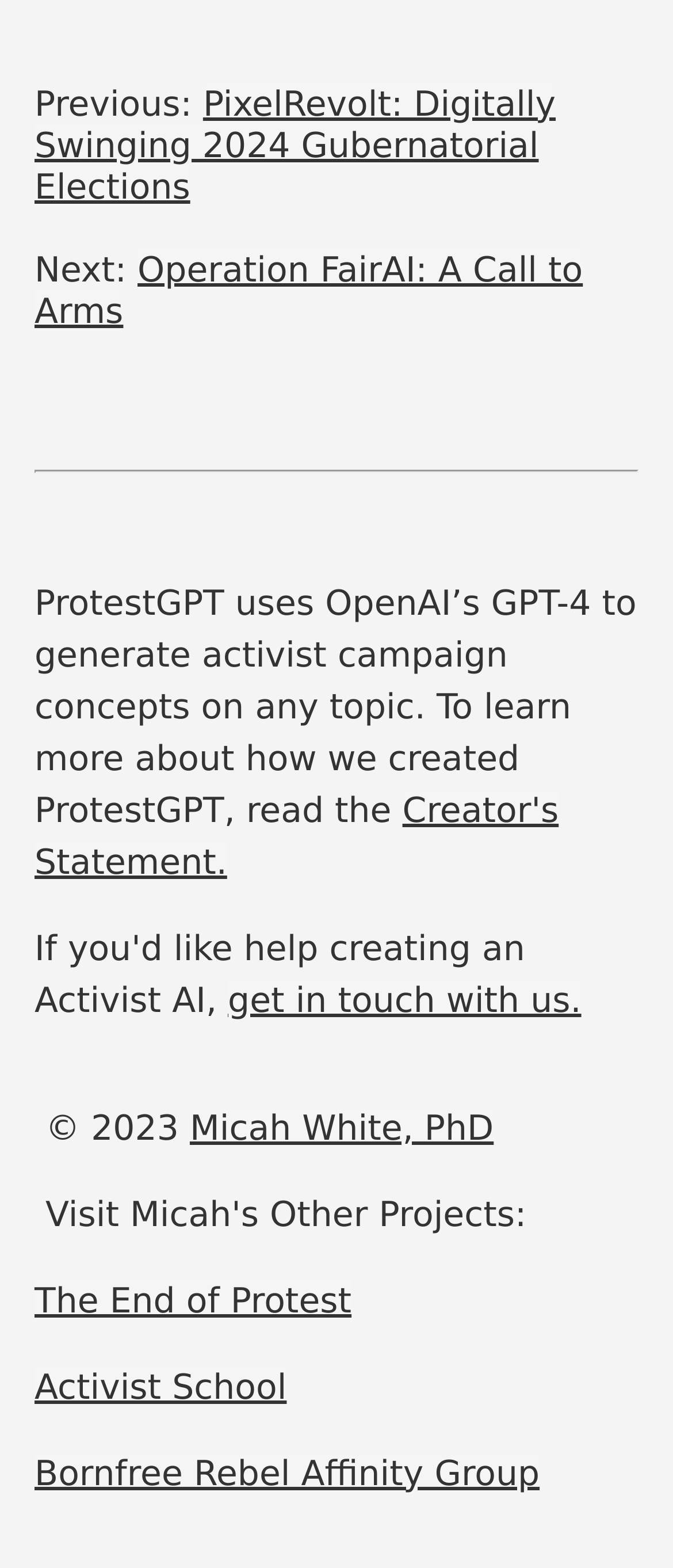Using the description "Activist School", predict the bounding box of the relevant HTML element.

[0.051, 0.871, 0.426, 0.897]